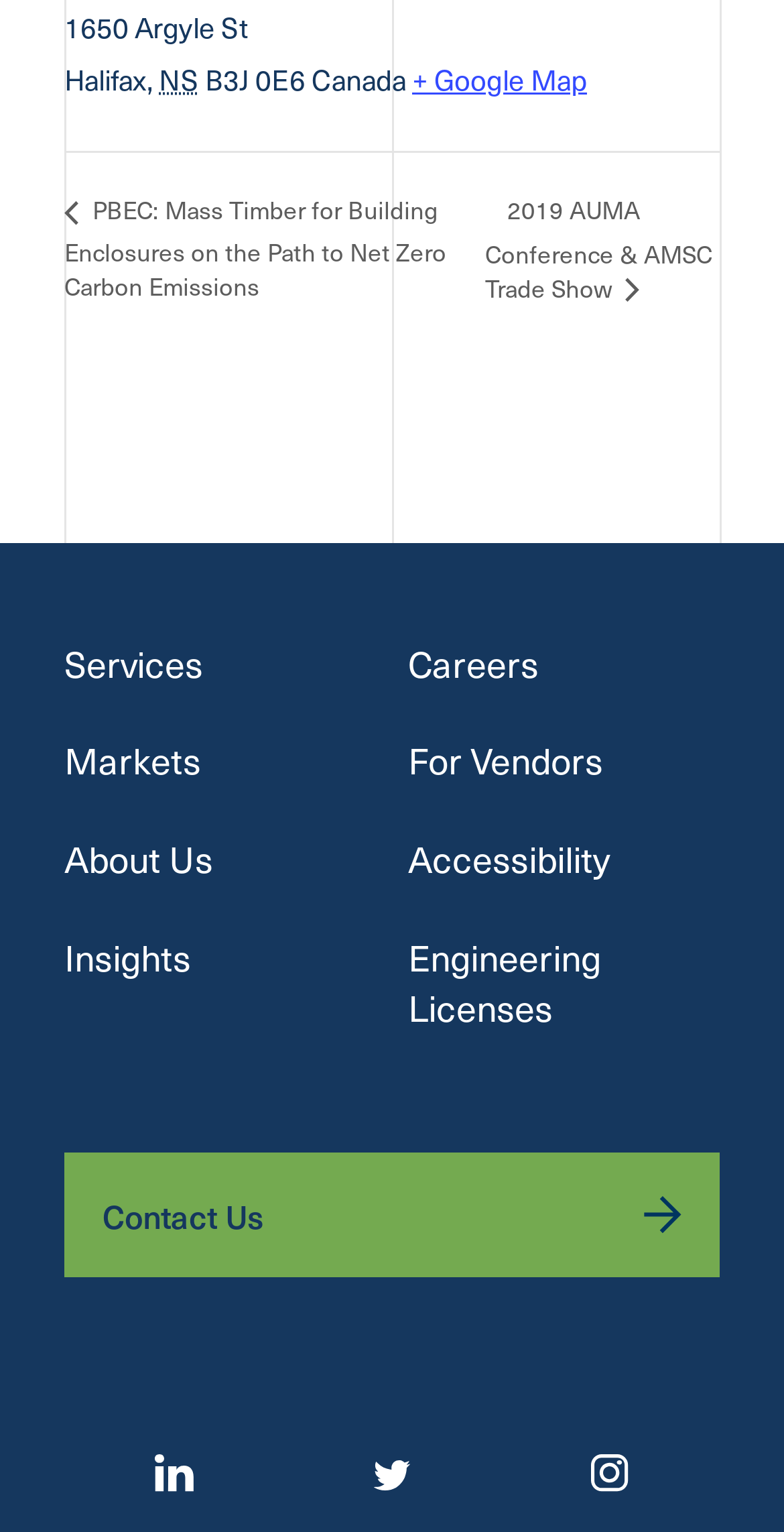How many navigation links are there?
Your answer should be a single word or phrase derived from the screenshot.

2